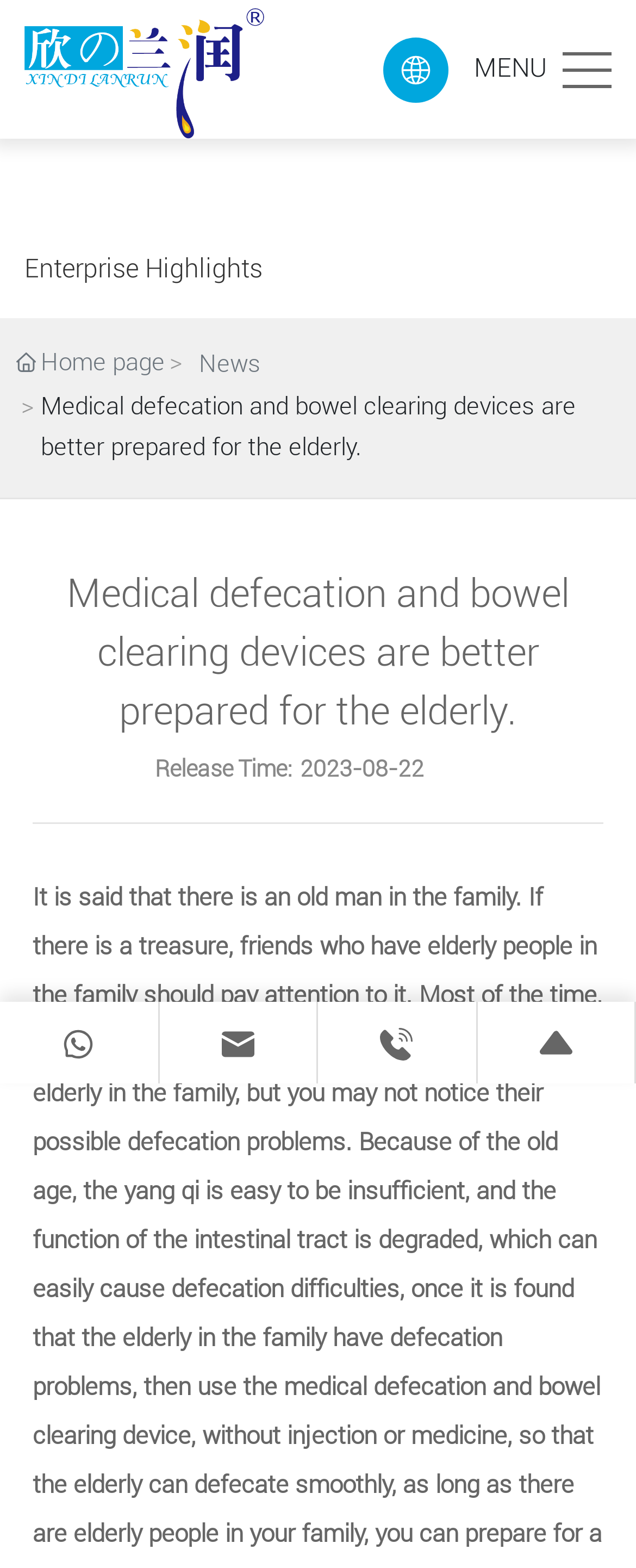Please give a concise answer to this question using a single word or phrase: 
What is the release time of the content?

2023-08-22